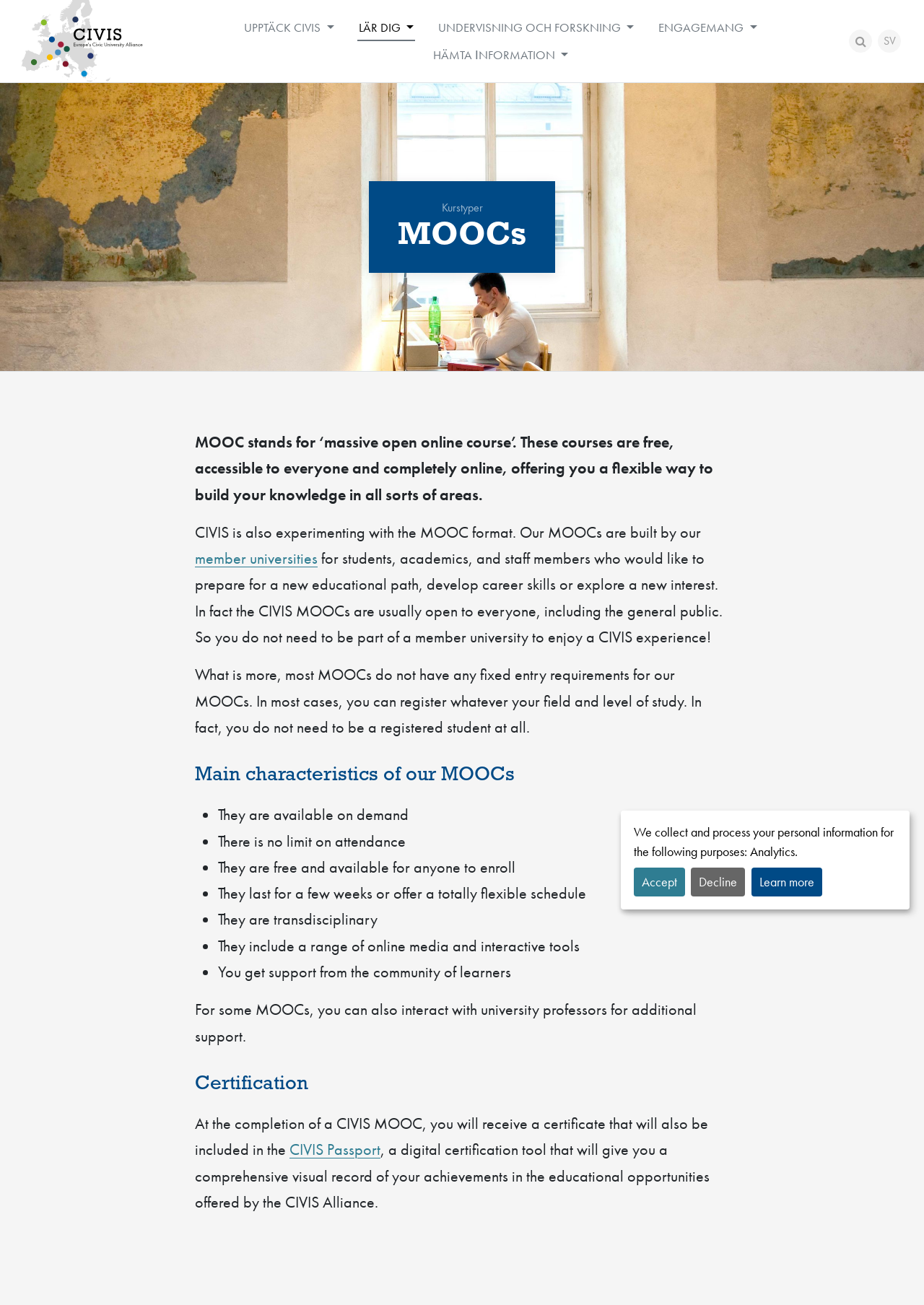What does MOOC stand for?
Using the image as a reference, answer the question with a short word or phrase.

Massive Open Online Course